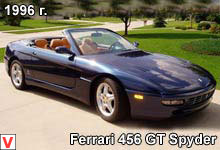Explain what is happening in the image with as much detail as possible.

The image showcases a 1996 Ferrari 456 GT Spyder, a striking convertible sports car known for its elegant design and impressive performance. The vehicle is depicted parked in a well-maintained outdoor setting, featuring lush greenery in the background, which accentuates the car's sleek lines and body style. The 456 GT Spyder is characterized by its deep blue exterior, complemented by a luxurious tan leather interior visible through the open top. This model is celebrated not only for its aesthetics but also for its powerful V8 engine, making it a classic example of Ferrari’s engineering prowess. The caption at the bottom identifies the car model, emphasizing the year of manufacture and its distinguished status in automotive history.